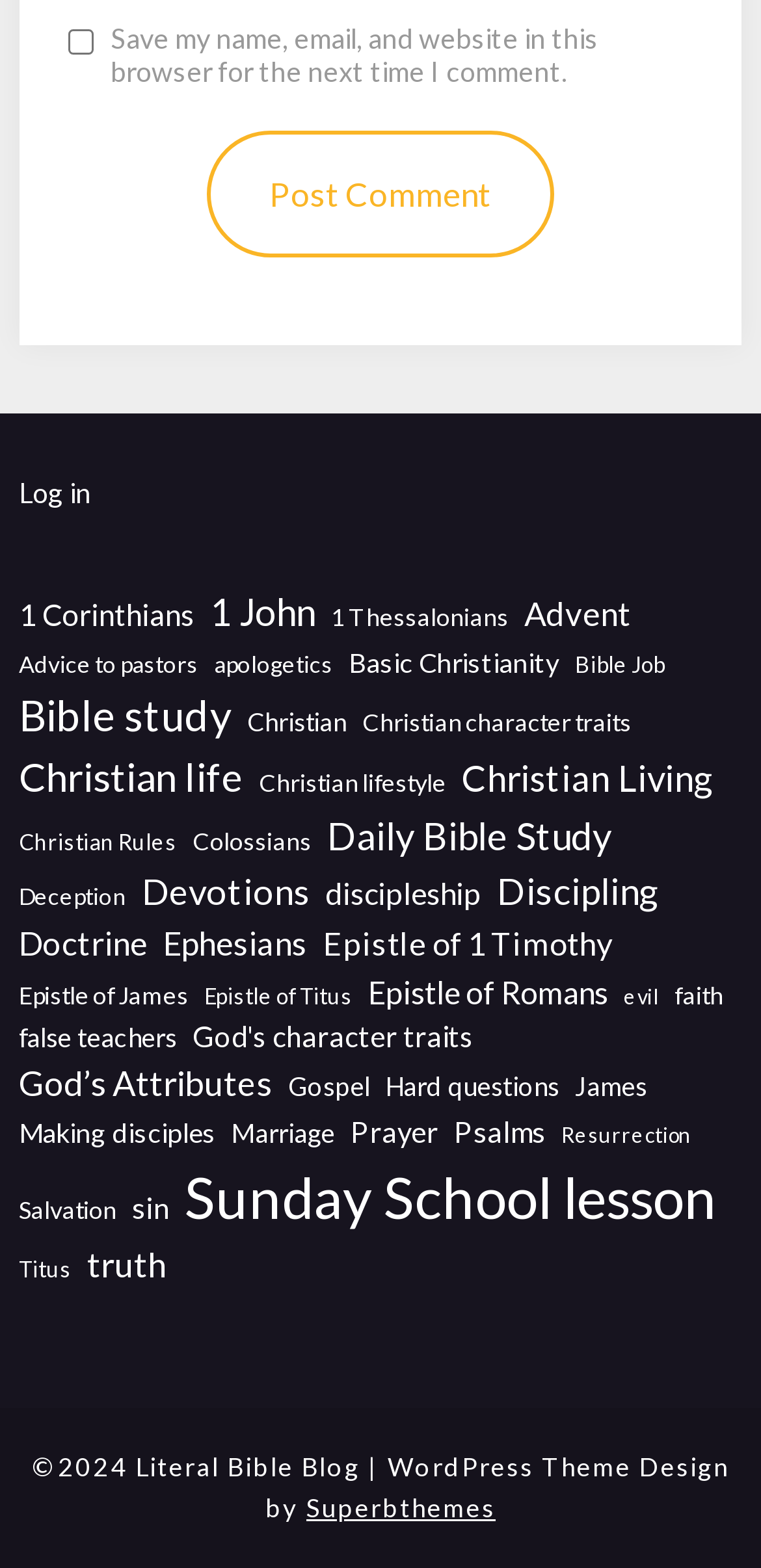Using the given element description, provide the bounding box coordinates (top-left x, top-left y, bottom-right x, bottom-right y) for the corresponding UI element in the screenshot: Daily Bible Study

[0.43, 0.515, 0.804, 0.551]